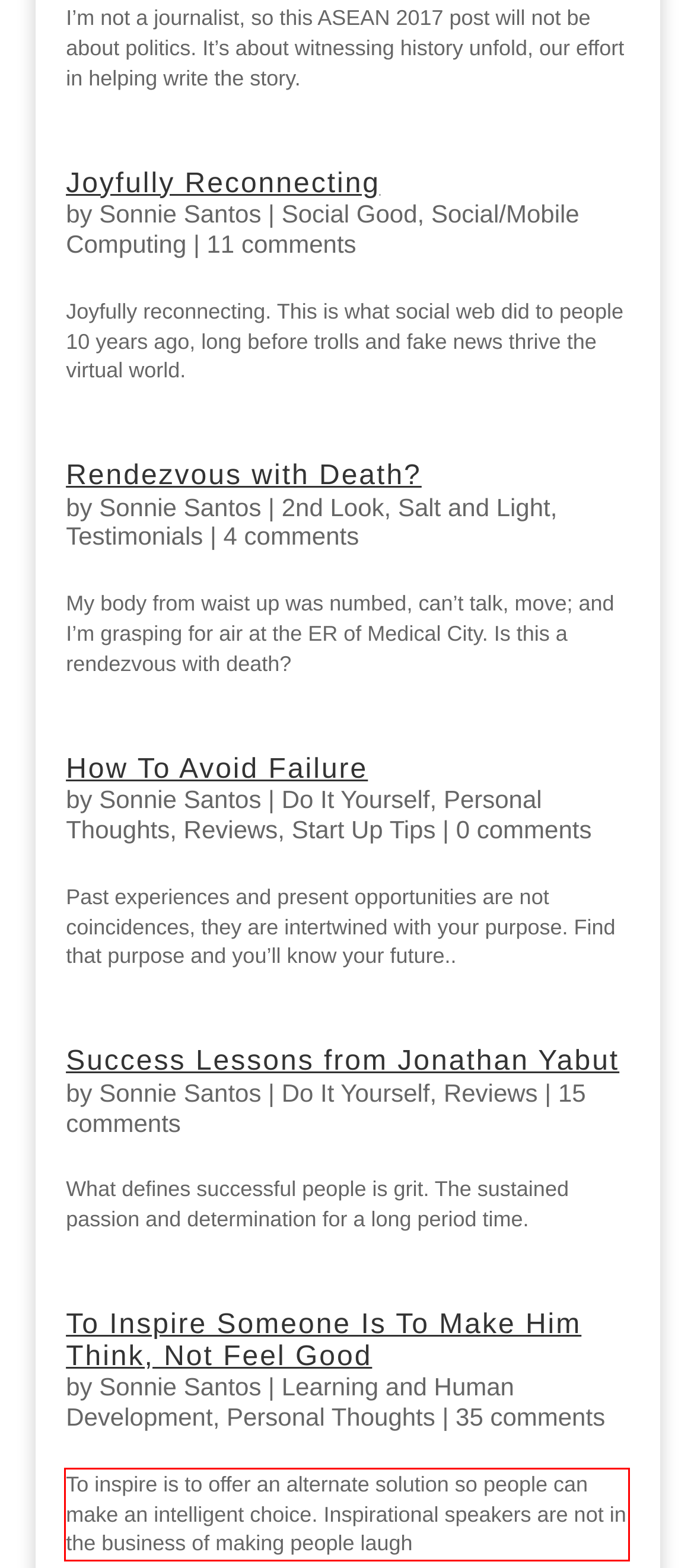Please extract the text content from the UI element enclosed by the red rectangle in the screenshot.

To inspire is to offer an alternate solution so people can make an intelligent choice. Inspirational speakers are not in the business of making people laugh